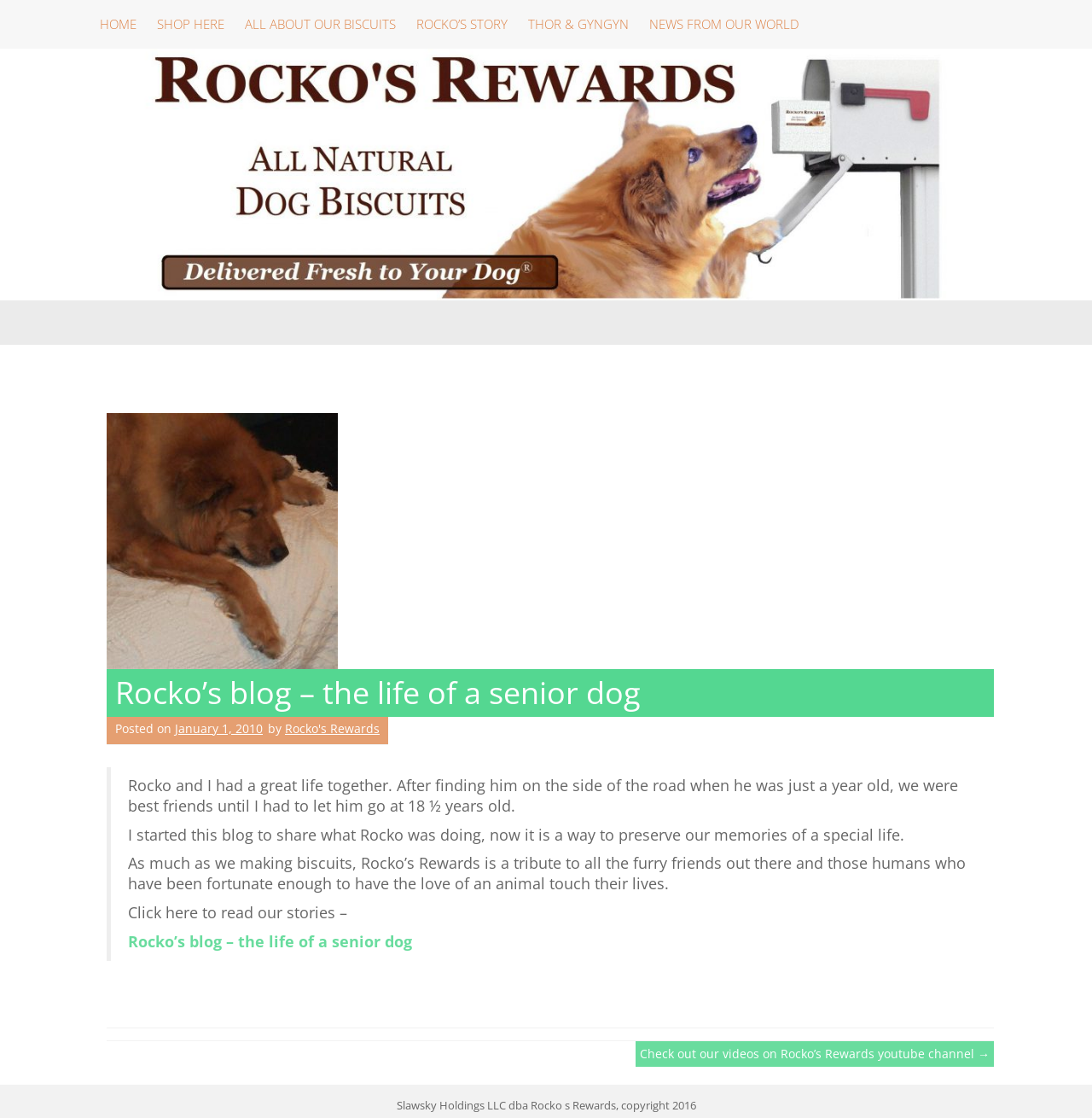Using the description: "January 1, 2010May 28, 2017", determine the UI element's bounding box coordinates. Ensure the coordinates are in the format of four float numbers between 0 and 1, i.e., [left, top, right, bottom].

[0.16, 0.644, 0.241, 0.659]